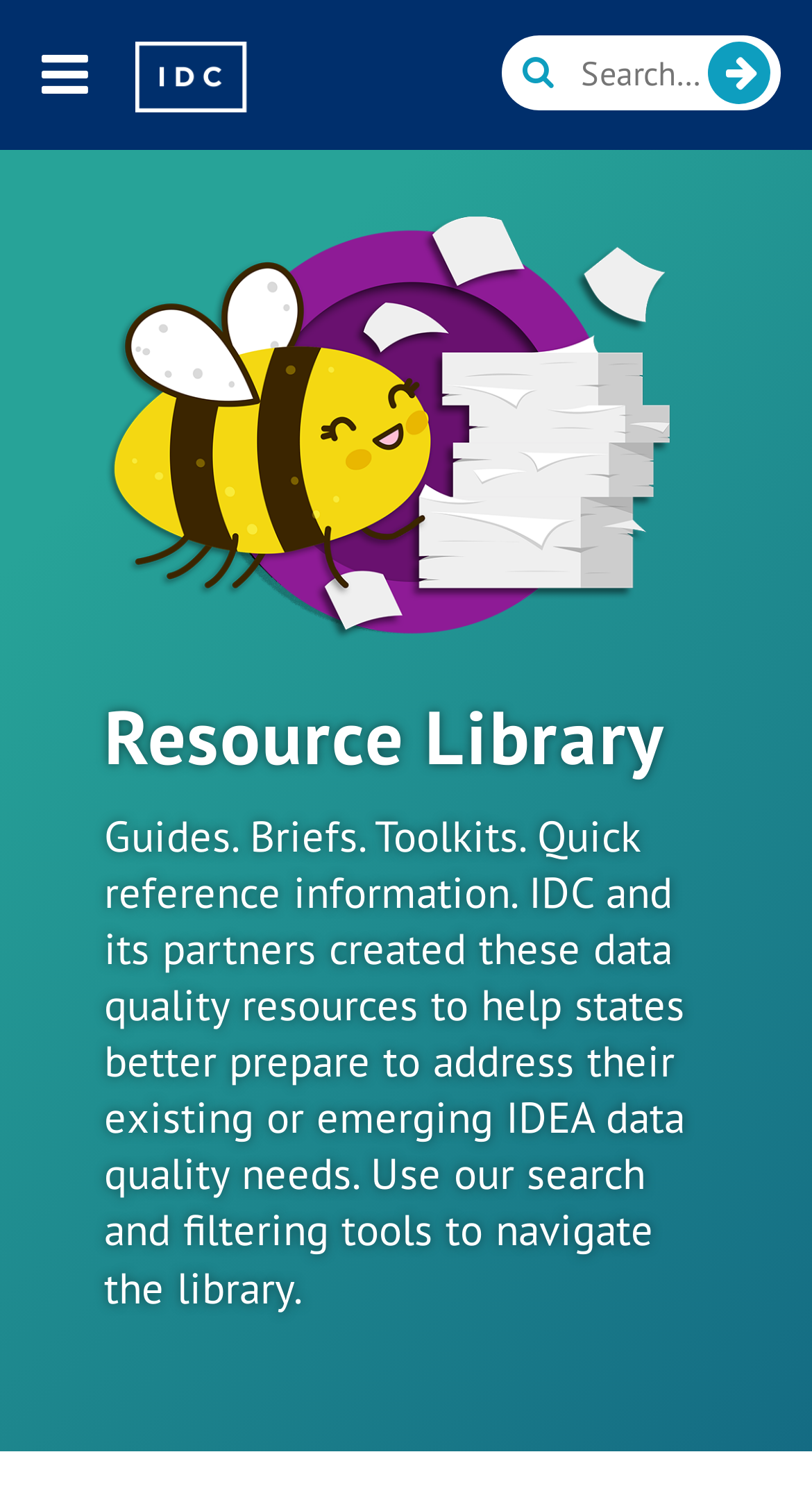What is the logo of the website?
Refer to the image and give a detailed answer to the question.

The logo of the website is an image located at the top left corner of the webpage, which is described as 'Site Logo'.